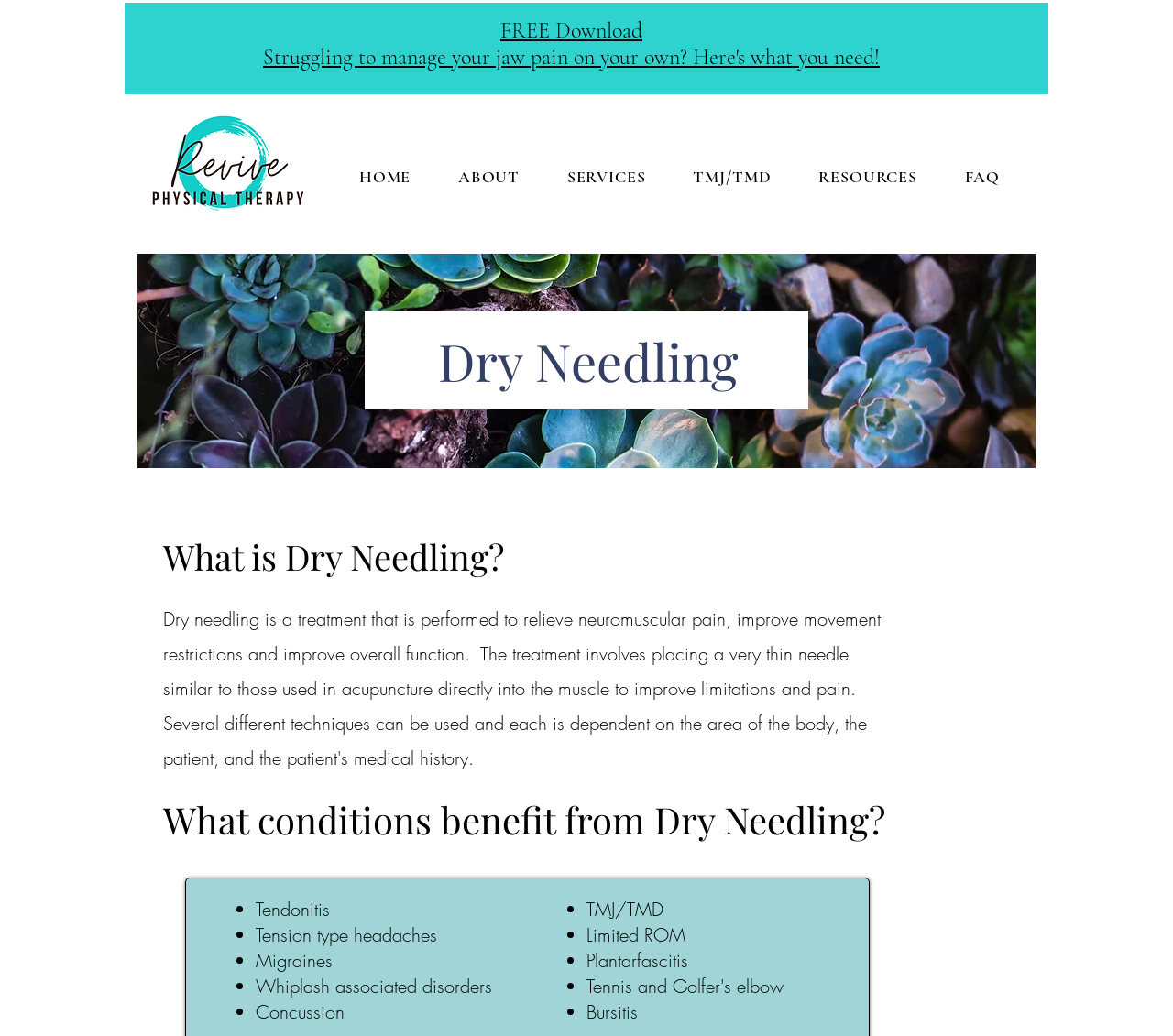Offer a meticulous caption that includes all visible features of the webpage.

The webpage is about Revive Physical Therapy, specifically focusing on dry needling treatment. At the top, there is a prominent heading that reads "FREE Download Struggling to manage your jaw pain on your own? Here's what you need!" with a link to download the resource. Below this, there is a link to Revive Physical Therapy's homepage, accompanied by an image of the physical therapy clinic.

The main navigation menu is located on the top-right side of the page, with links to different sections of the website, including HOME, ABOUT, SERVICES, TMJ/TMD, RESOURCES, and FAQ.

The main content of the page is divided into two sections. On the left side, there is a large image of green and purple succulents, which takes up about half of the page's height. On the right side, there is a section dedicated to dry needling, with a heading that reads "Dry Needling". Below this, there are three subheadings: "What is Dry Needling?", "What conditions benefit from Dry Needling?", and a list of conditions that can be treated with dry needling, including tendonitis, tension-type headaches, migraines, whiplash-associated disorders, concussion, TMJ/TMD, limited ROM, plantarfascitis, and bursitis. Each condition is marked with a bullet point and listed in a vertical column.